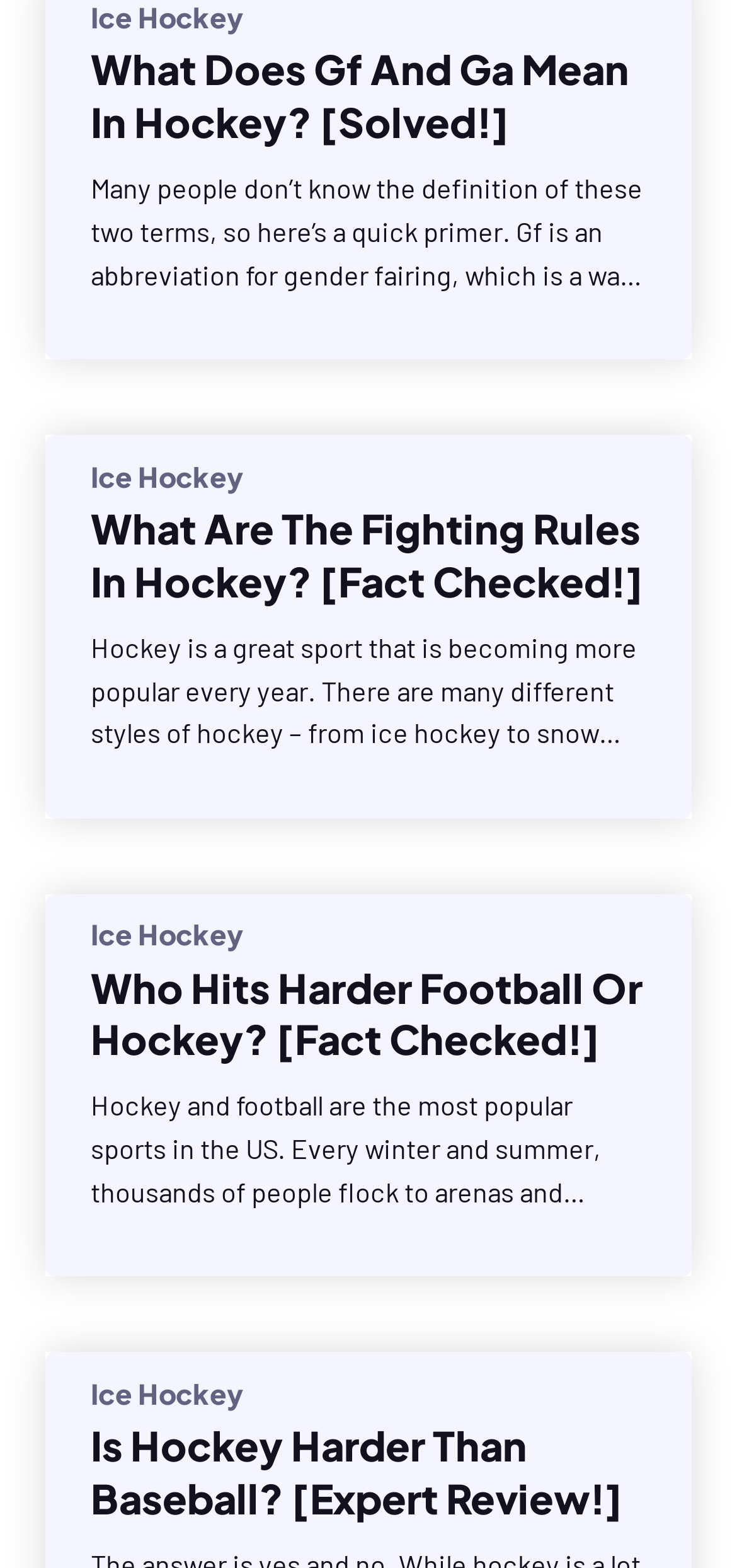Using the description "Ice Hockey", locate and provide the bounding box of the UI element.

[0.123, 0.293, 0.331, 0.314]